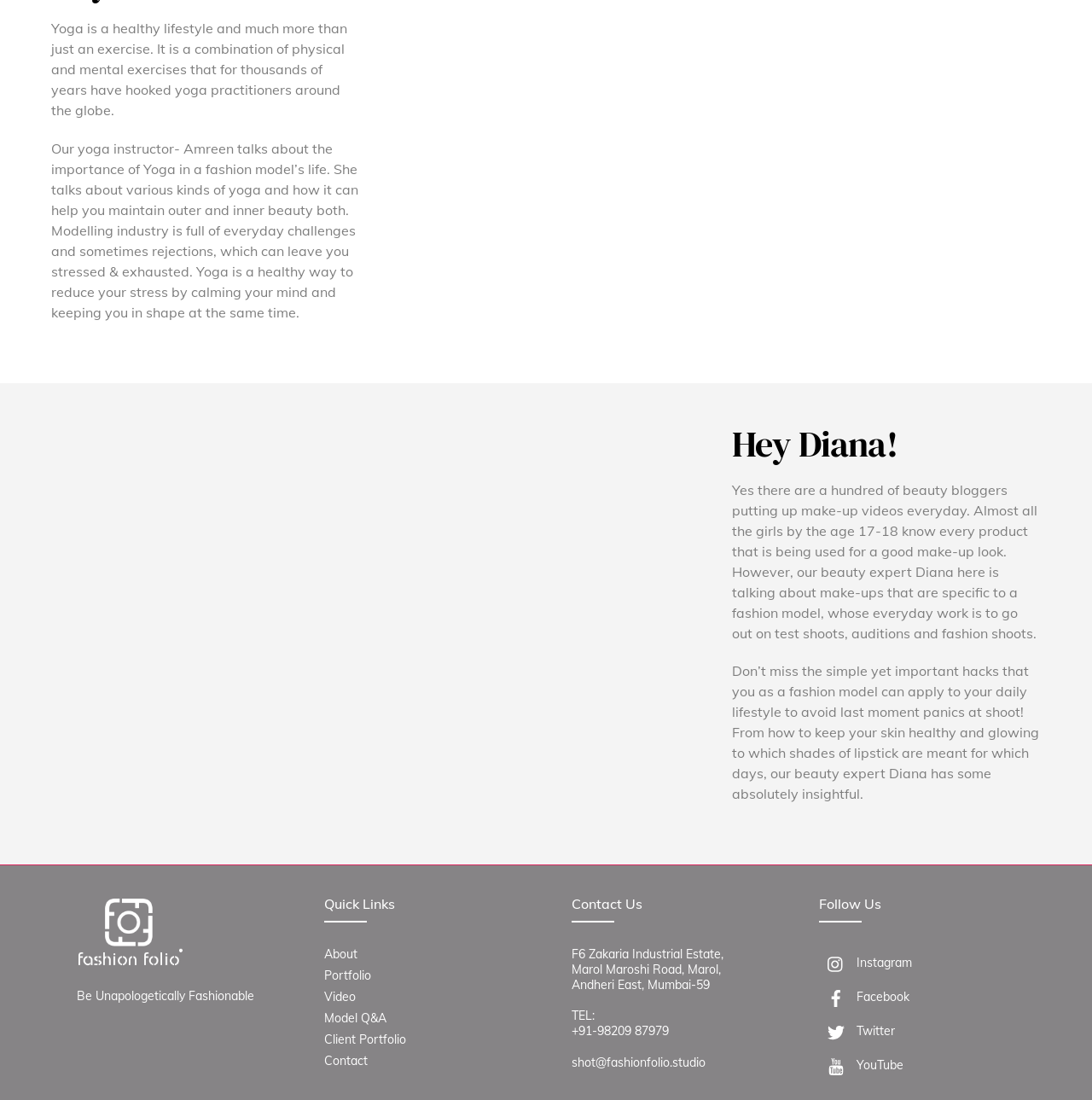How many social media platforms are mentioned in the webpage? Based on the screenshot, please respond with a single word or phrase.

4